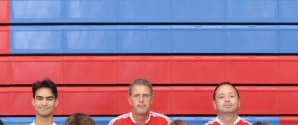Describe the image with as much detail as possible.

This image features members of the Roncalli High School Boys Soccer team, posed in front of colorful gymnasium bleachers painted in alternating blue and red. The group includes players and possibly coaching staff, showcasing their team spirit through matching red jerseys. The backdrop and the camaraderie among the individuals hint at the vibrant atmosphere of high school sports. The setting underscores the team’s pride and commitment as they reflect on their recent season, which saw resilience and significant achievements, including individual awards for standout players.